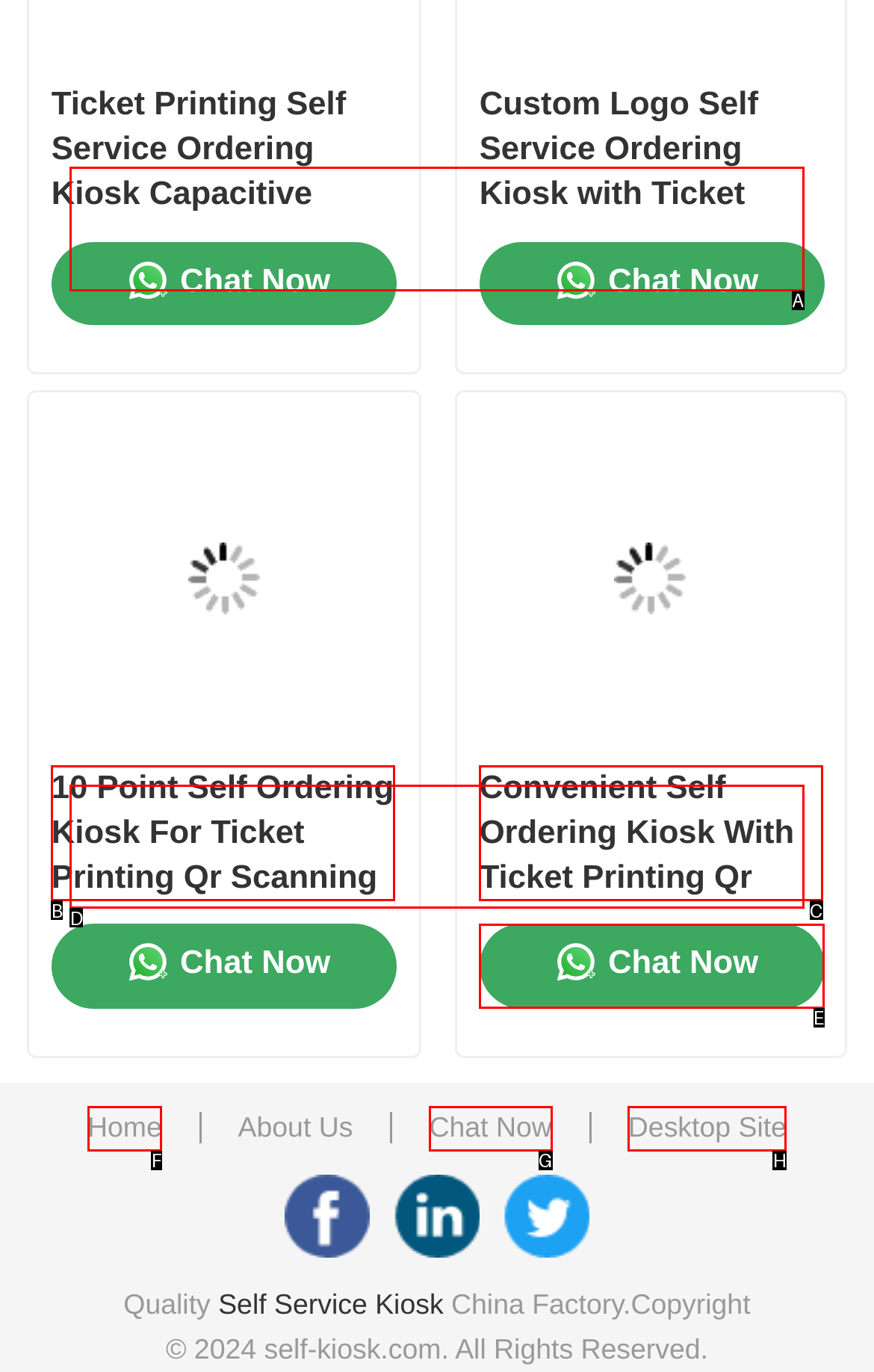Choose the HTML element that should be clicked to accomplish the task: Visit best non UK casino sites. Answer with the letter of the chosen option.

None